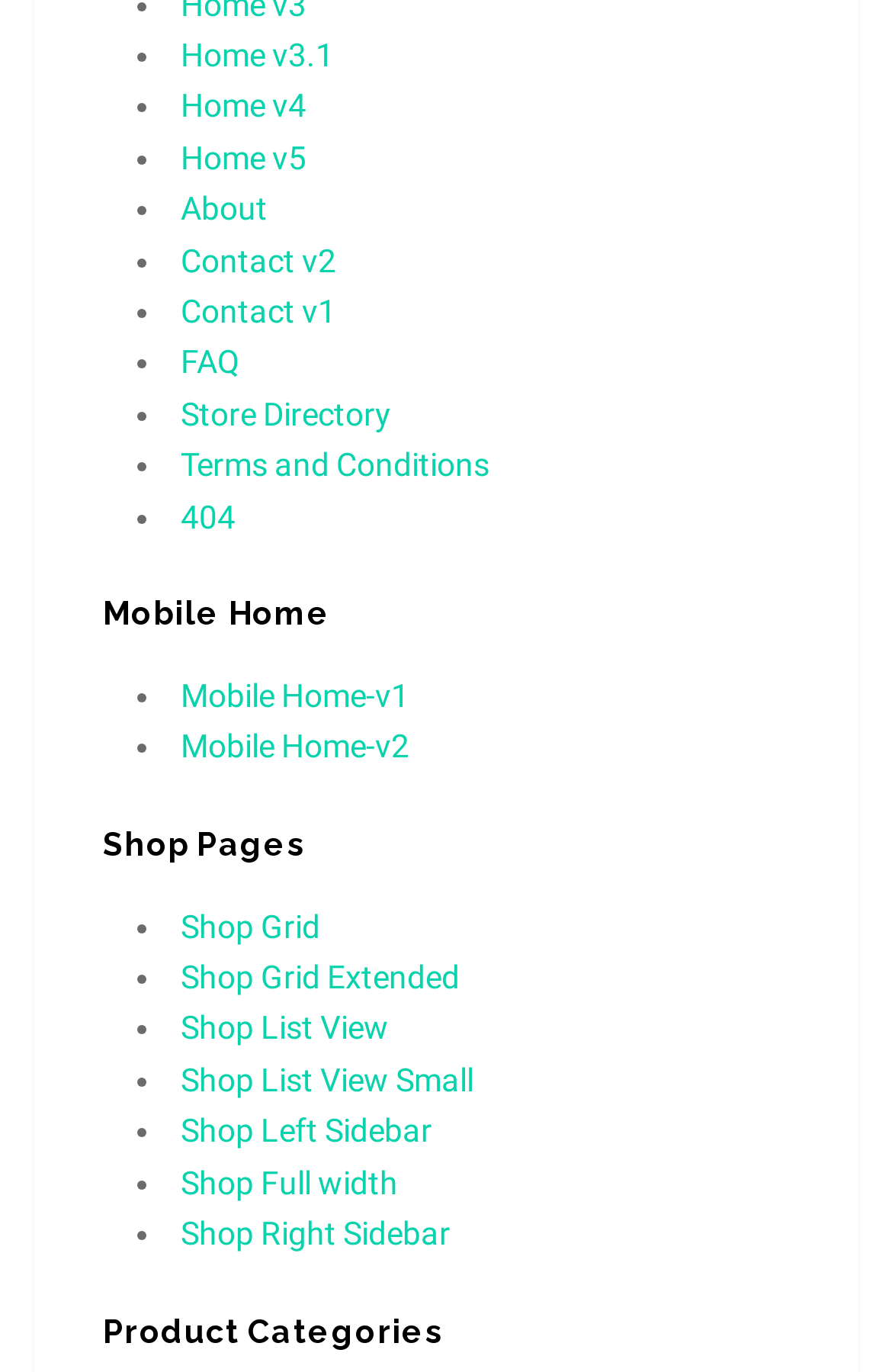Observe the image and answer the following question in detail: What is the first link on the webpage?

The first link on the webpage is 'Home v3.1' which is located at the top left corner of the webpage, indicated by the list marker '•' and has a bounding box of [0.203, 0.027, 0.374, 0.053].